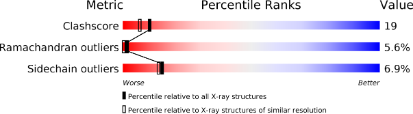Give a one-word or one-phrase response to the question:
What is the percentile rank of Clashscore?

19